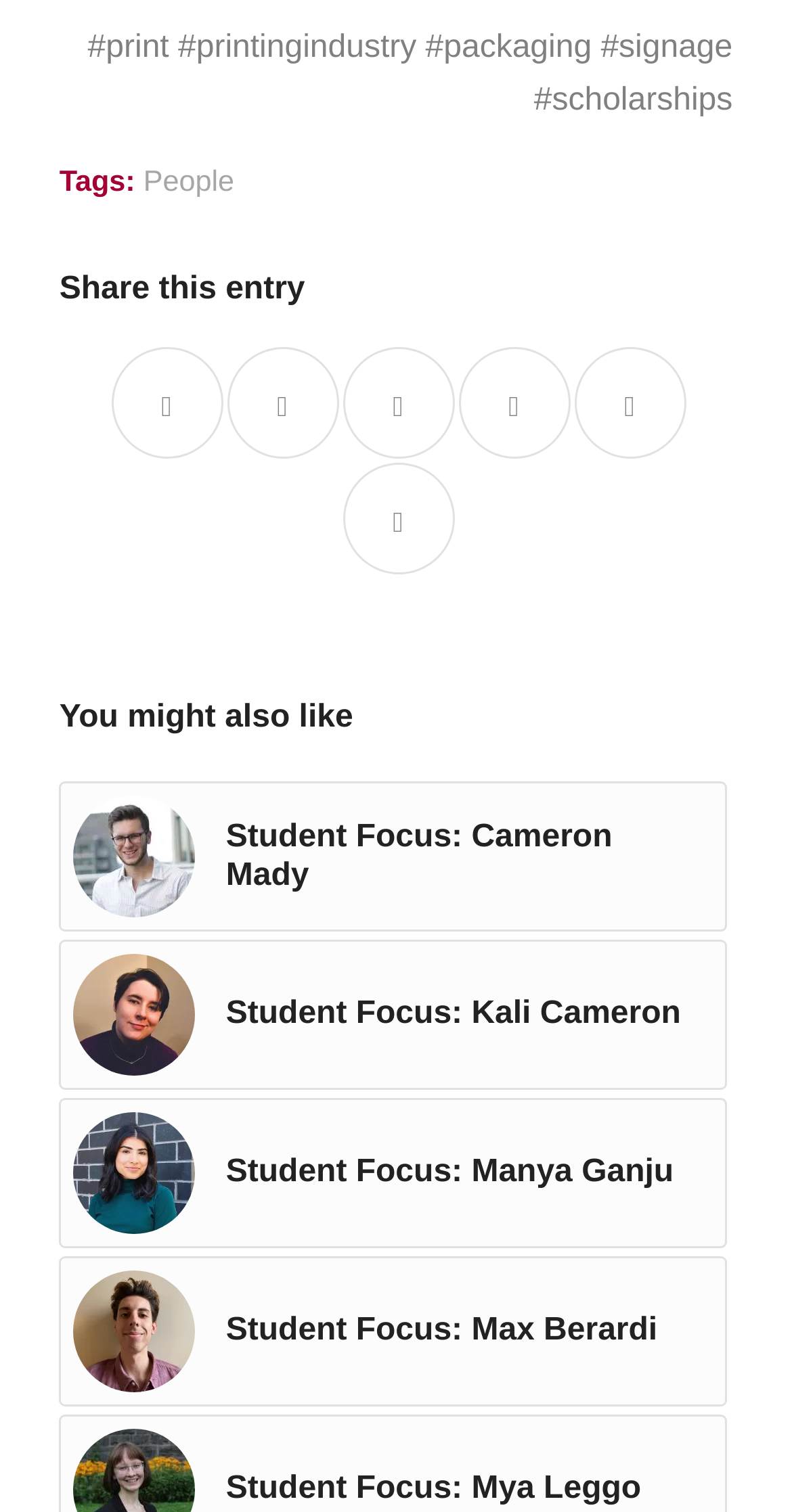How many images are there in the 'You might also like' section?
Provide a thorough and detailed answer to the question.

I counted the number of images in the 'You might also like' section, and there are 4 images corresponding to each student focus link.